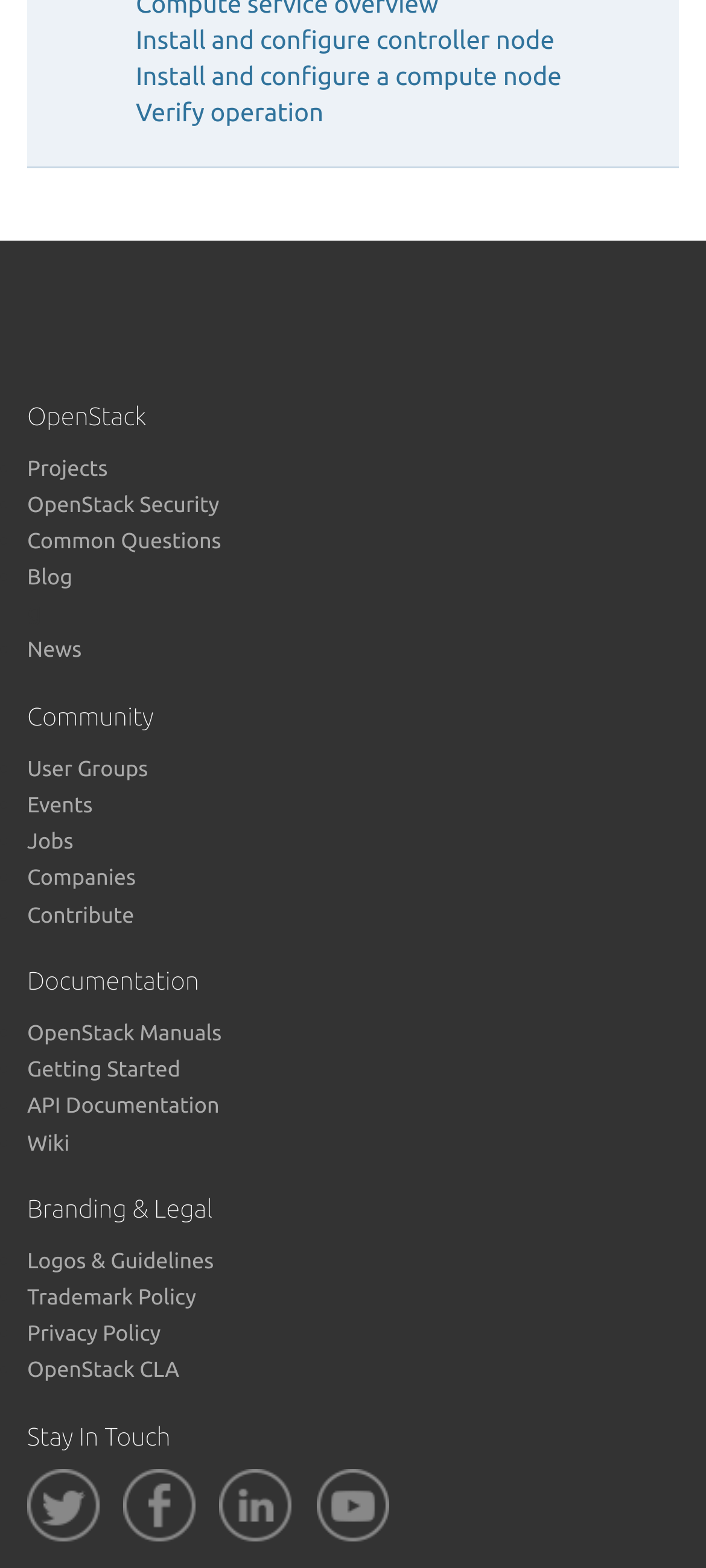Highlight the bounding box coordinates of the region I should click on to meet the following instruction: "View OpenStack projects".

[0.038, 0.292, 0.153, 0.307]